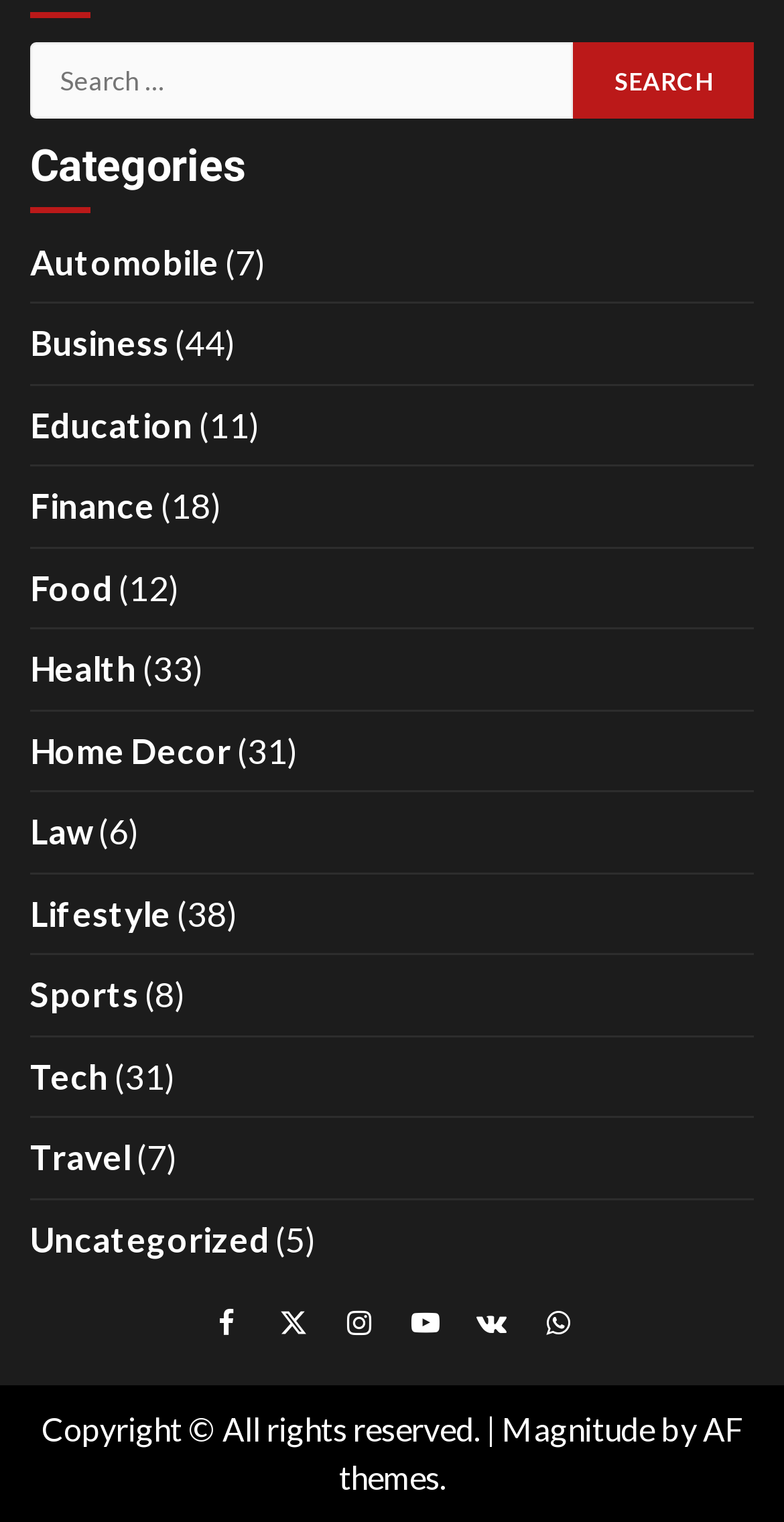Find the bounding box coordinates of the area to click in order to follow the instruction: "Visit Magnitude website".

[0.64, 0.926, 0.835, 0.951]